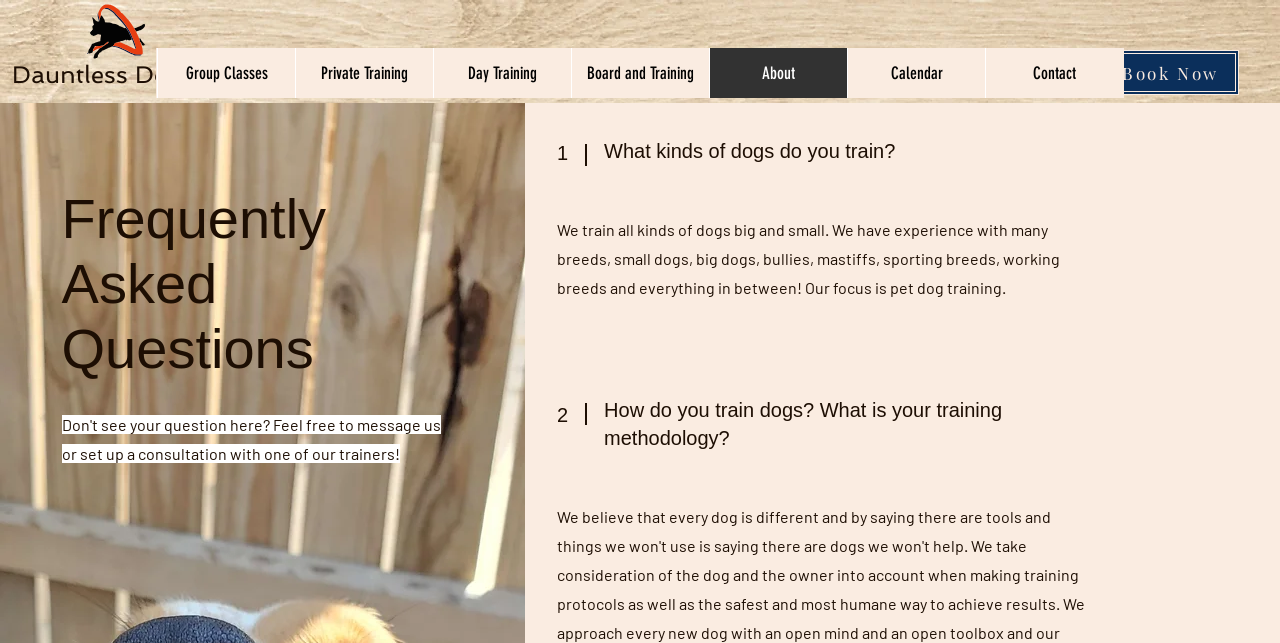Please mark the clickable region by giving the bounding box coordinates needed to complete this instruction: "View About".

[0.554, 0.075, 0.662, 0.152]